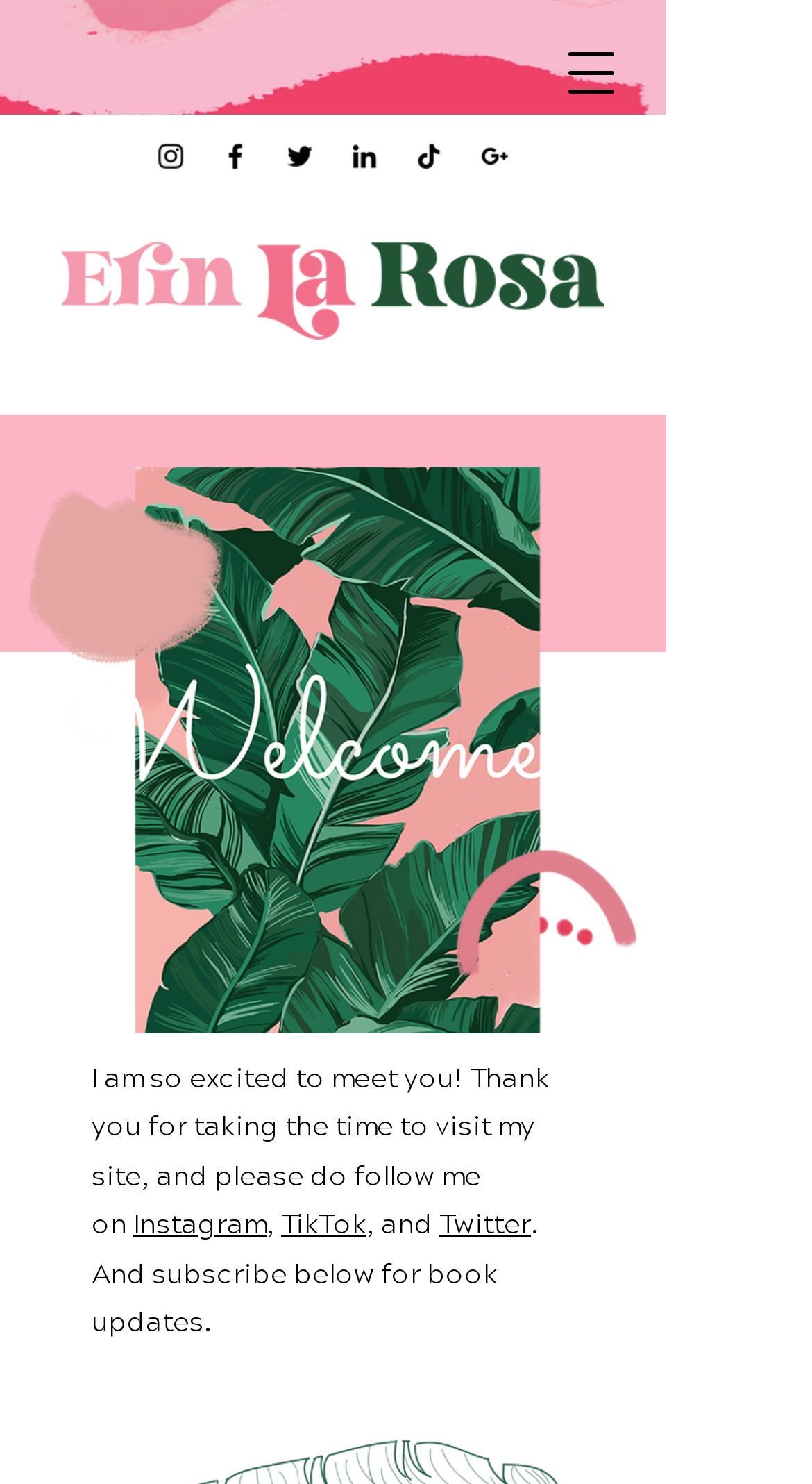What is the purpose of the 'Subscribe below for book updates' section?
From the image, respond using a single word or phrase.

To receive book updates